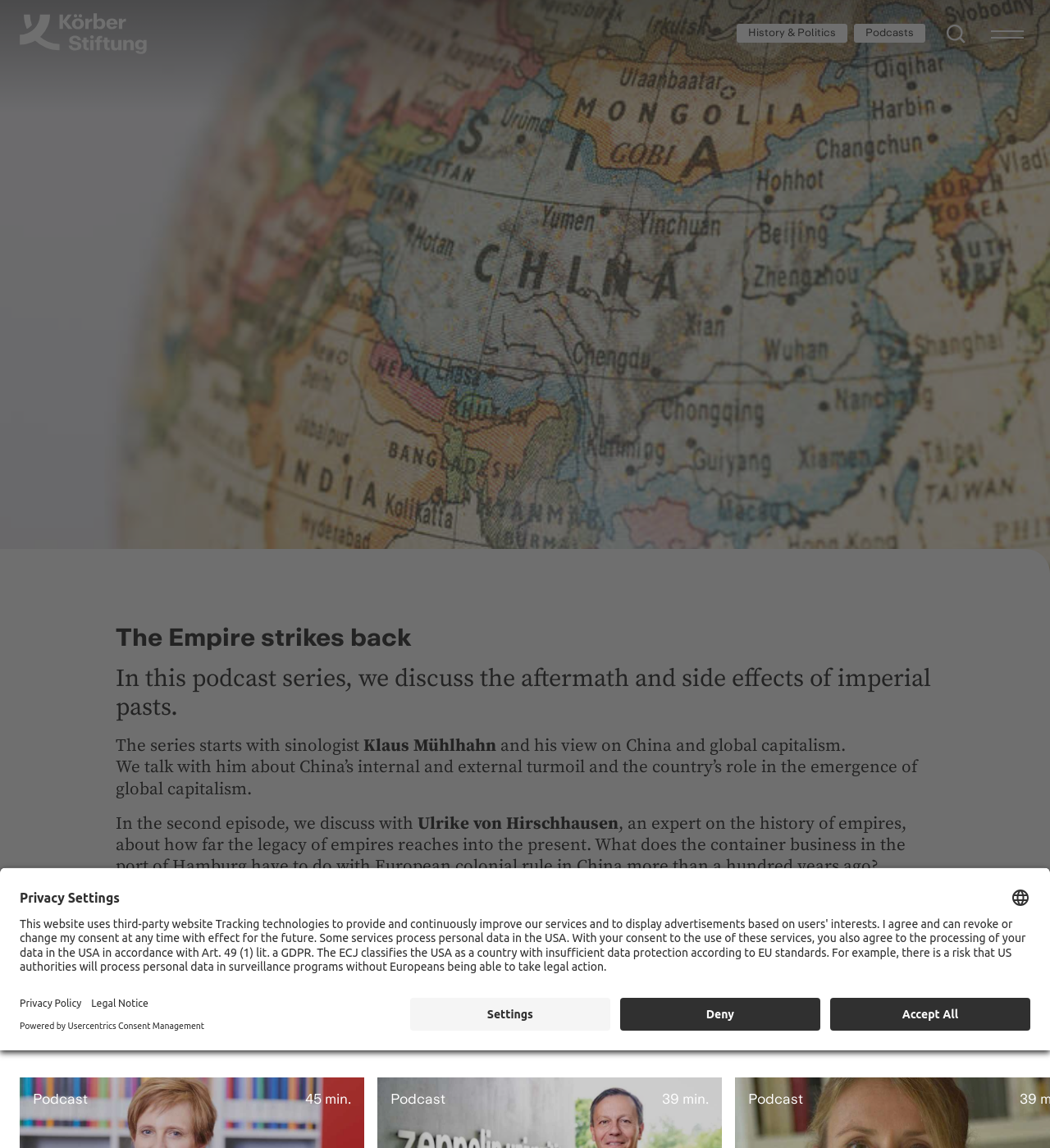Utilize the information from the image to answer the question in detail:
Who is the interviewee in the first episode?

I found the answer by reading the static text elements that describe the first episode, which mention 'sinologist Klaus Mühlhahn'.